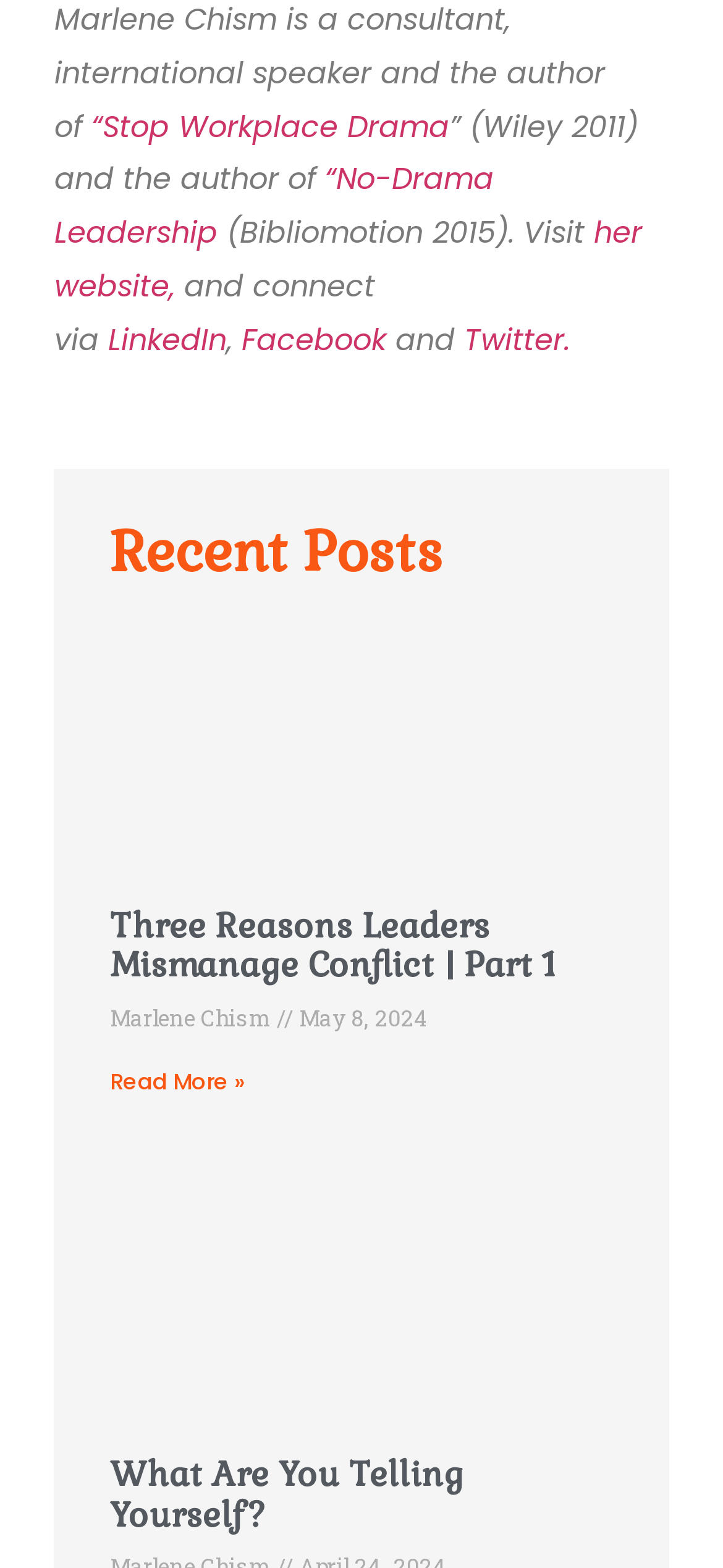Identify the bounding box for the UI element specified in this description: "her website,". The coordinates must be four float numbers between 0 and 1, formatted as [left, top, right, bottom].

[0.075, 0.135, 0.888, 0.196]